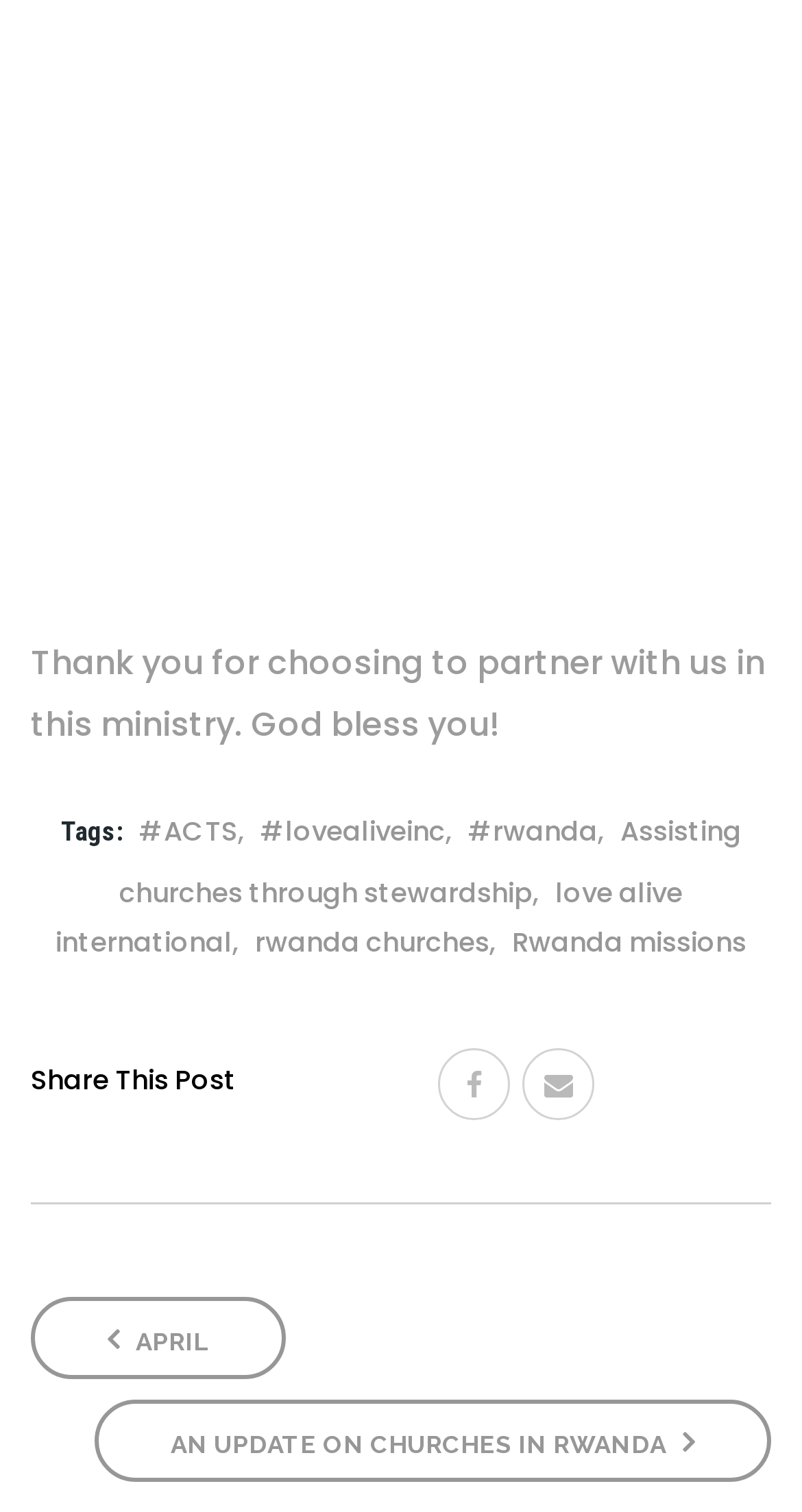Find and specify the bounding box coordinates that correspond to the clickable region for the instruction: "Read the update on churches in Rwanda".

[0.118, 0.926, 0.962, 0.98]